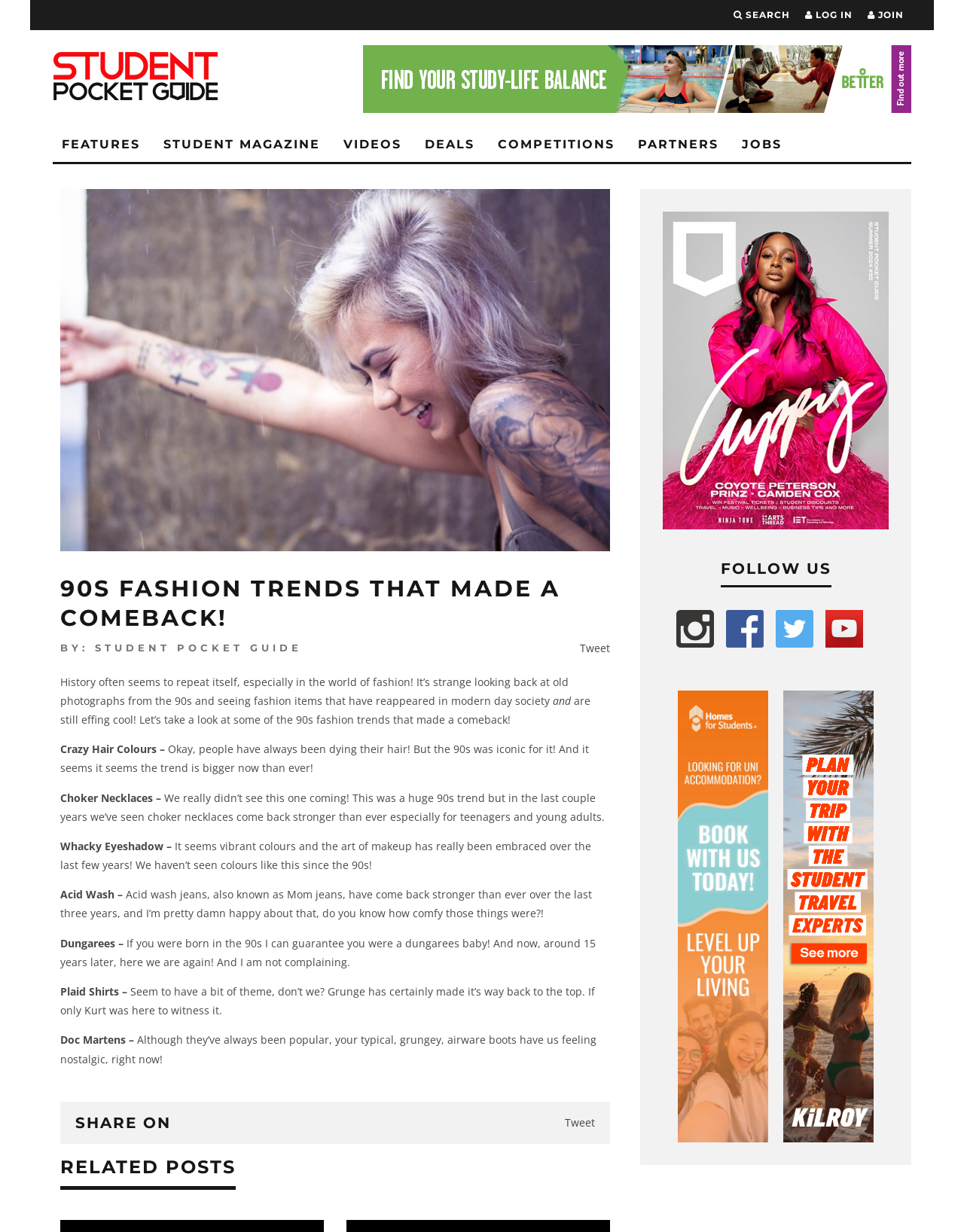Based on the element description: "Log in", identify the bounding box coordinates for this UI element. The coordinates must be four float numbers between 0 and 1, listed as [left, top, right, bottom].

[0.835, 0.0, 0.884, 0.024]